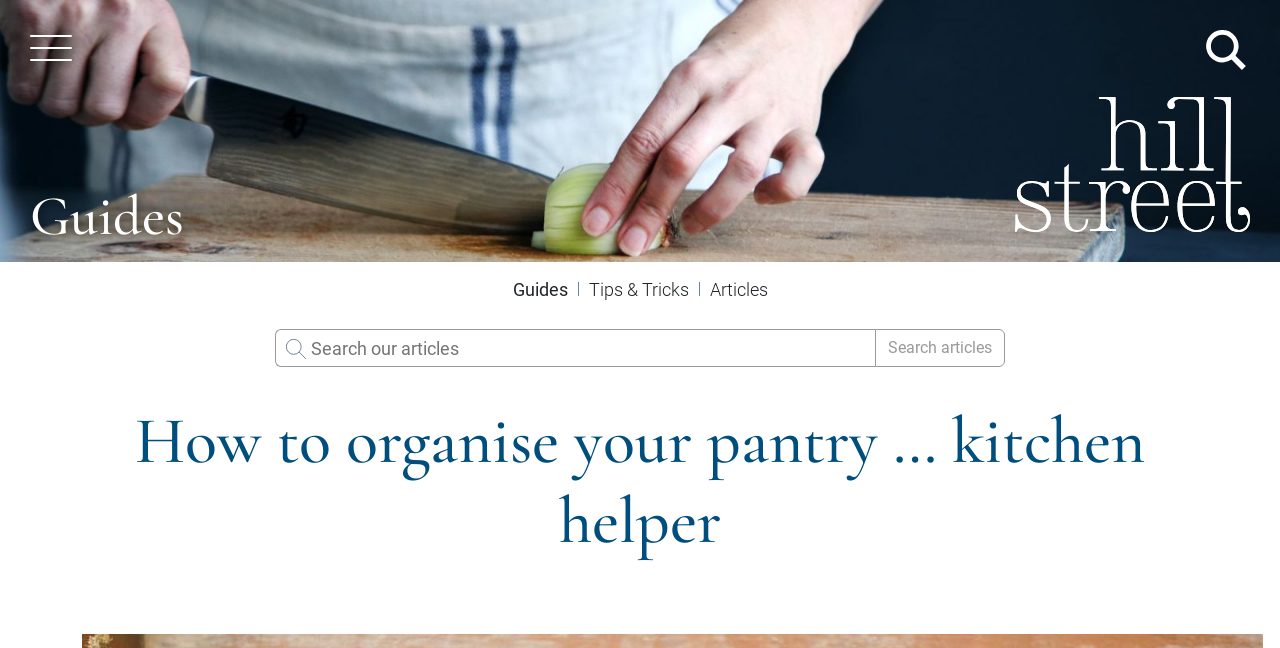Craft a detailed narrative of the webpage's structure and content.

The webpage appears to be a guide or article about organizing a pantry, with a focus on kitchen helpers. At the top of the page, there is a large image that spans the entire width, taking up about 40% of the page's height. Below the image, there is a heading that reads "Guides" with a link to the same title. 

To the right of the "Guides" heading, there is a small image with a link. On the top-left corner, there is a button that controls the sidebar. On the top-right corner, there is another small image.

Below these elements, there is a navigation menu with links to "Guides", "Tips & Tricks", and "Articles". Next to the navigation menu, there is a search box with a button to search articles.

The main content of the page is headed by a title "How to organise your pantry … kitchen helper", which is a prominent heading that spans about 90% of the page's width. Below the title, there is a small, non-descriptive text element.